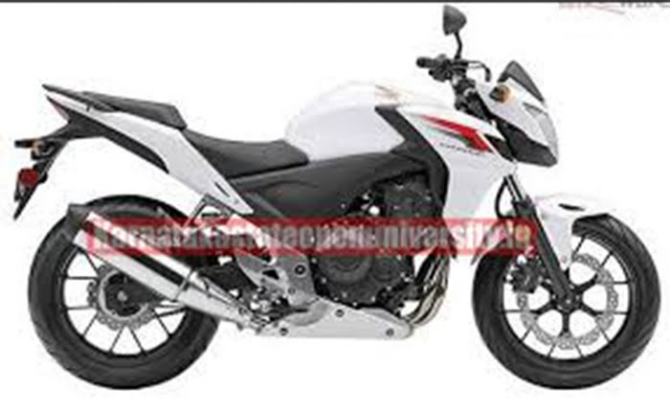Examine the image carefully and respond to the question with a detailed answer: 
What is the size of the front tire of the Honda CB500F?

The size of the front tire of the Honda CB500F can be found in the caption, which mentions that the bike rides on 17-inch rims with a front tire size of 120/70 and a rear tire size of 160/60.